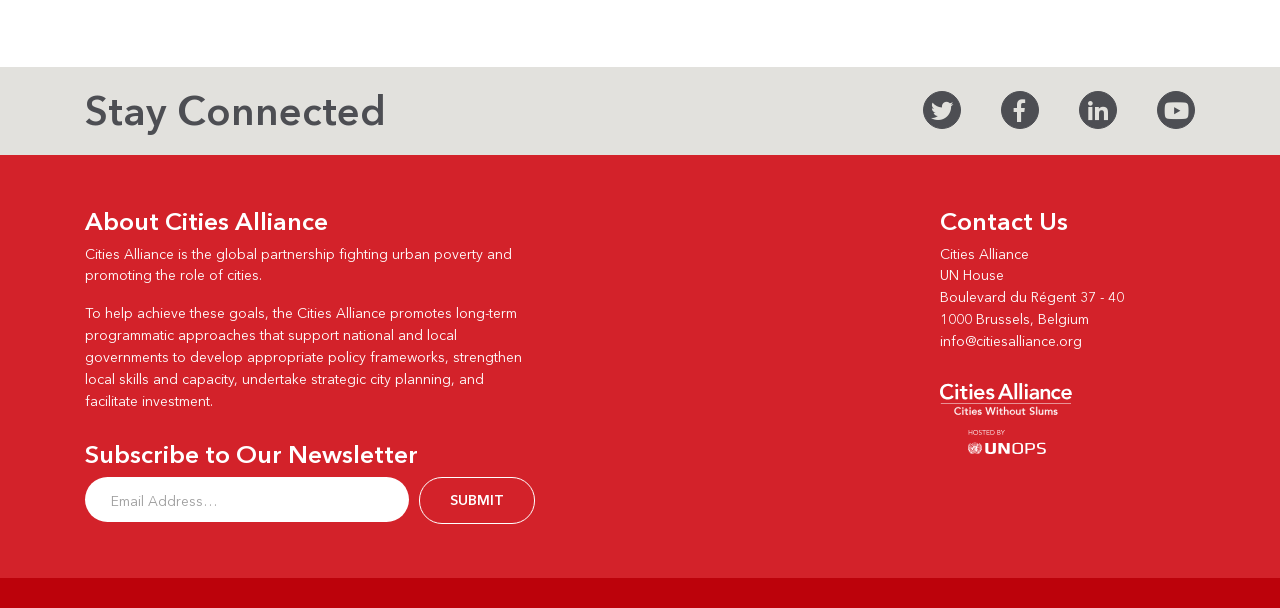Calculate the bounding box coordinates of the UI element given the description: "About Cities Alliance".

[0.066, 0.107, 0.256, 0.157]